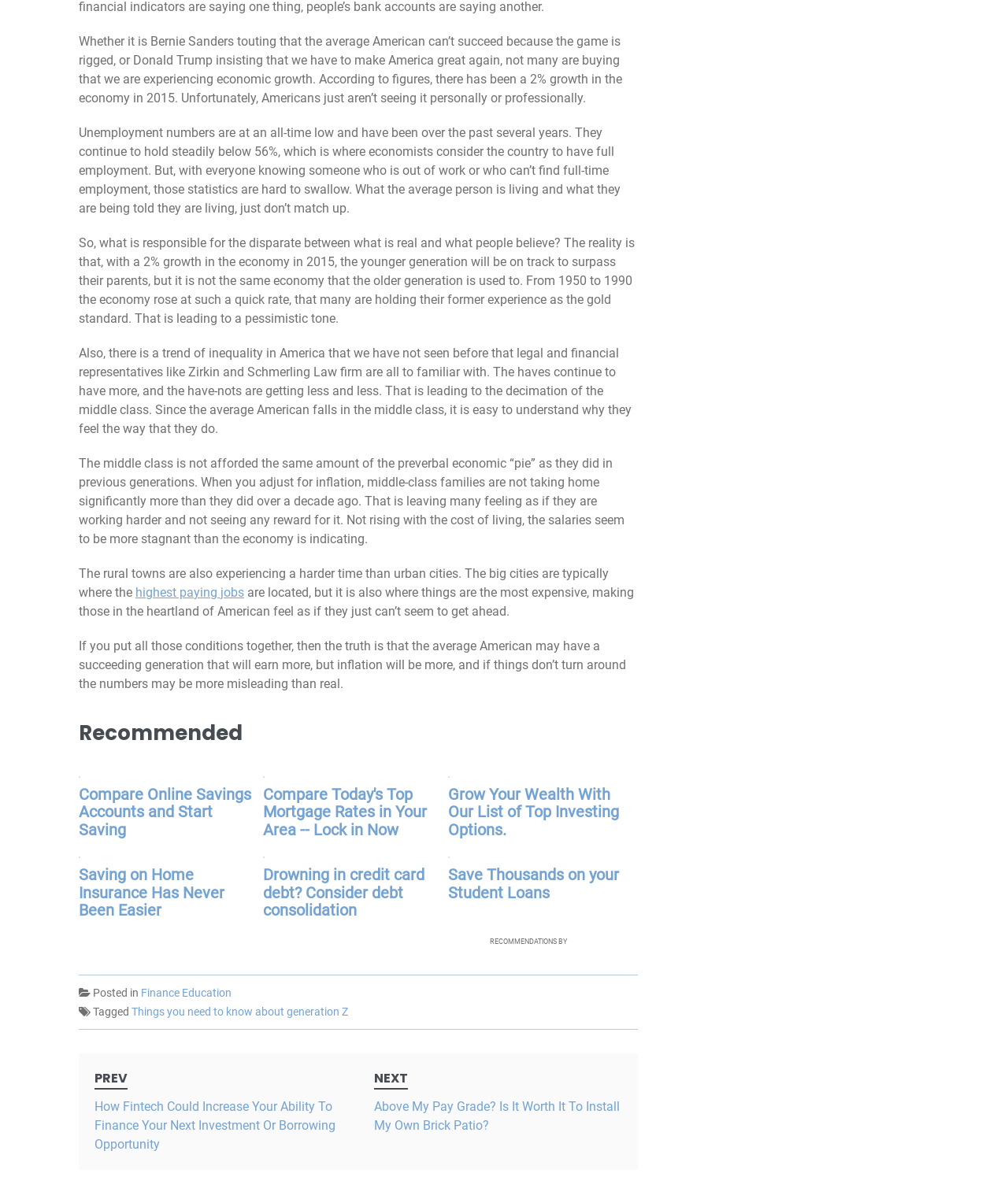Refer to the image and offer a detailed explanation in response to the question: What is the category of the article?

The article is categorized under 'Finance Education', as indicated by the tag at the bottom of the page. This suggests that the article is intended to educate readers about personal finance and economic issues.